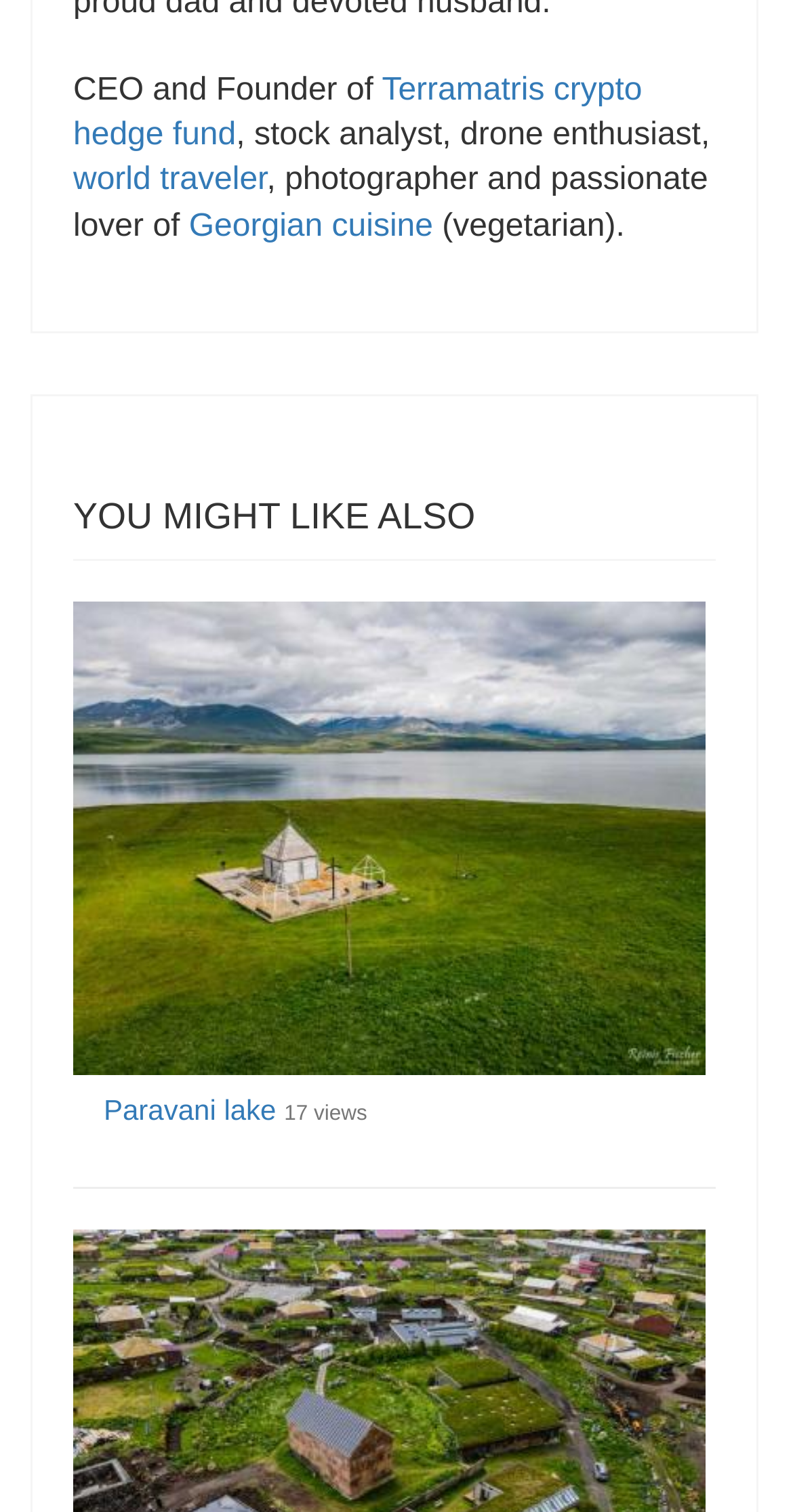What is the orientation of the separator?
Look at the image and respond with a one-word or short phrase answer.

Horizontal